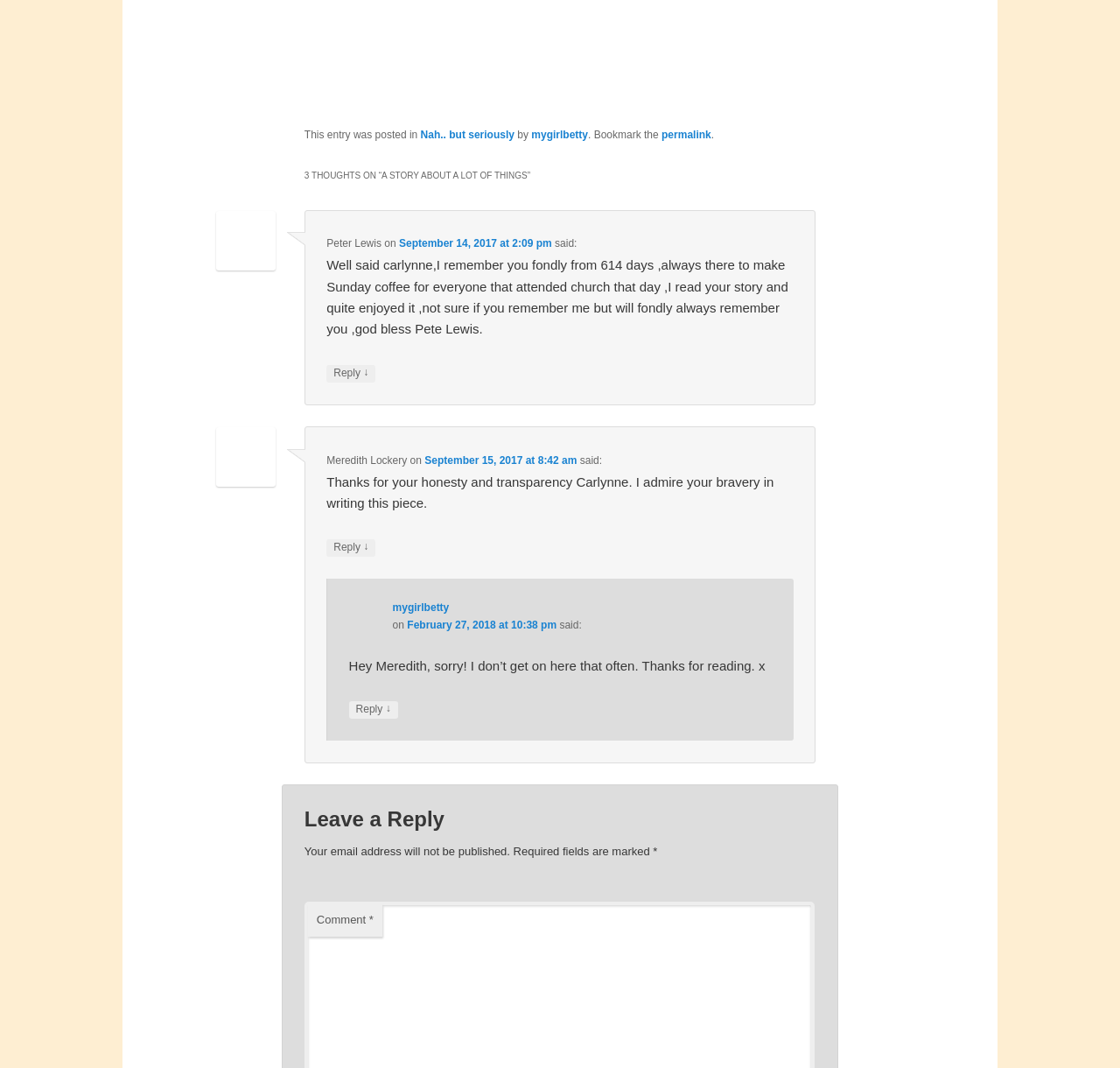Predict the bounding box coordinates for the UI element described as: "Home". The coordinates should be four float numbers between 0 and 1, presented as [left, top, right, bottom].

None